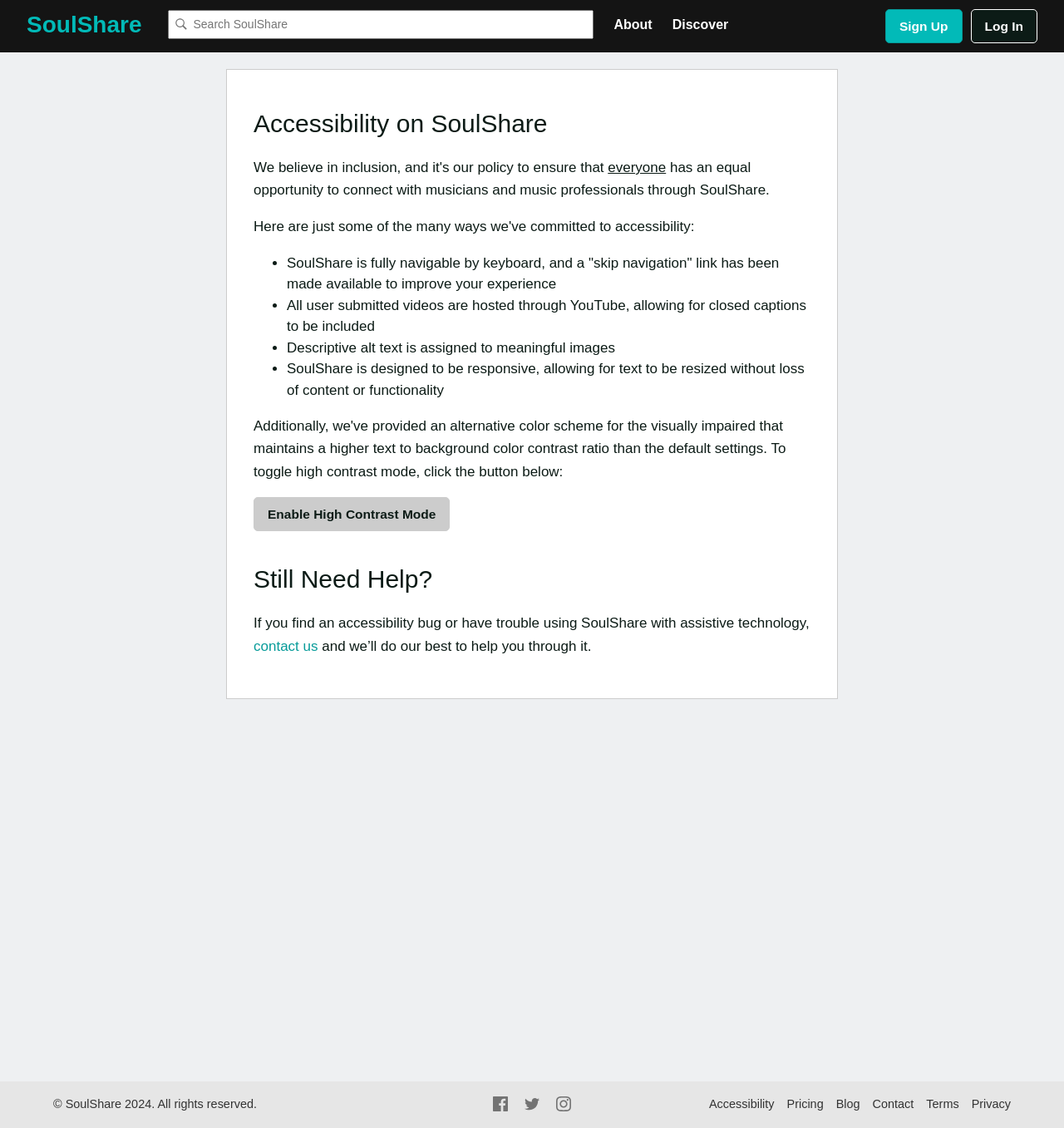What is the significance of the 'Accessibility on SoulShare' heading?
Use the image to answer the question with a single word or phrase.

Accessibility features